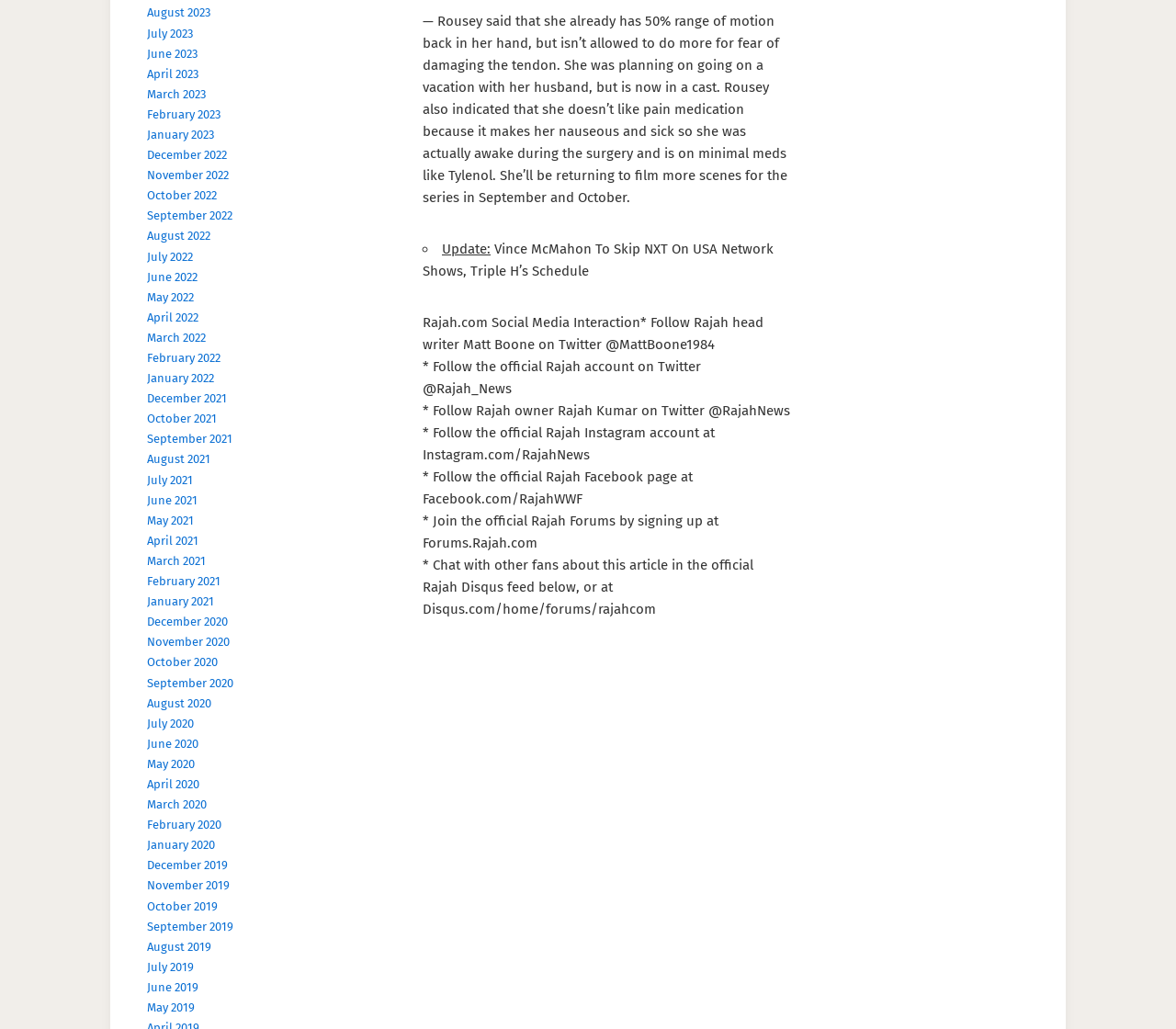Please determine the bounding box coordinates of the element's region to click in order to carry out the following instruction: "Follow Rajah head writer Matt Boone on Twitter". The coordinates should be four float numbers between 0 and 1, i.e., [left, top, right, bottom].

[0.359, 0.305, 0.649, 0.342]